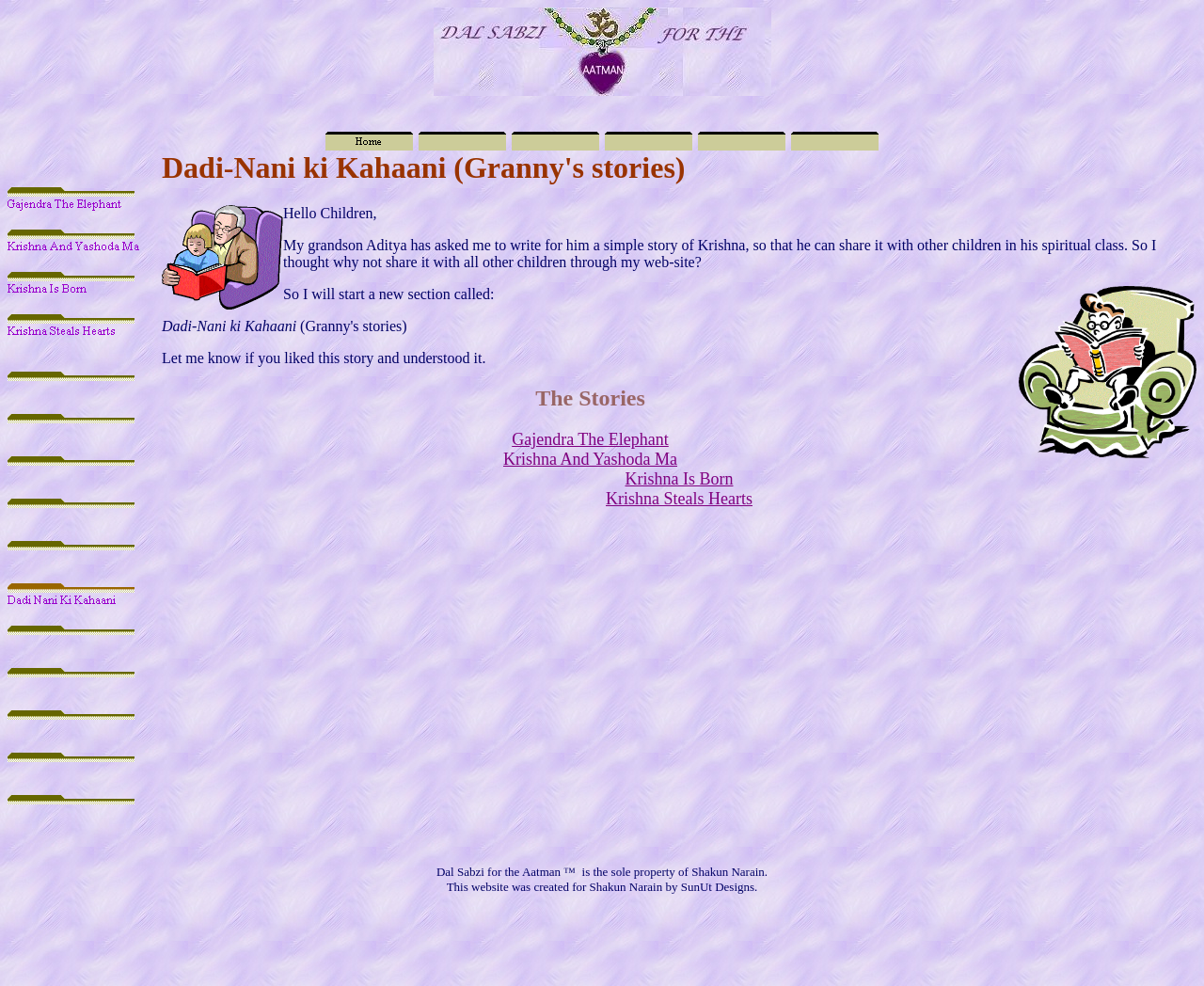Find the bounding box coordinates for the area that should be clicked to accomplish the instruction: "click Home".

[0.27, 0.13, 0.344, 0.146]